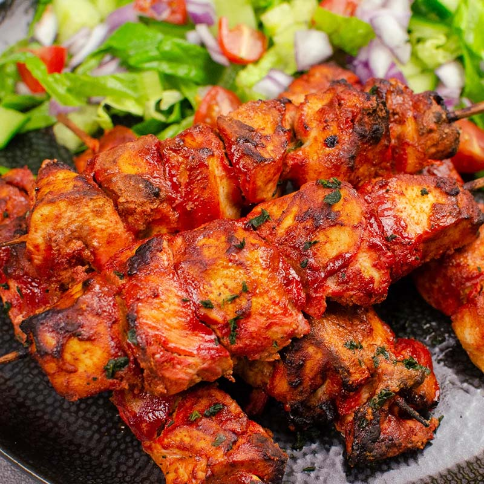Refer to the screenshot and answer the following question in detail:
What is the purpose of the salad in the dish?

The caption explains that the salad, with its fresh greens, diced tomatoes, crisp cucumbers, and finely chopped red onions, provides a refreshing contrast to the savory main dish, which suggests that its purpose is to offer a contrasting flavor and texture to the grilled skewers.